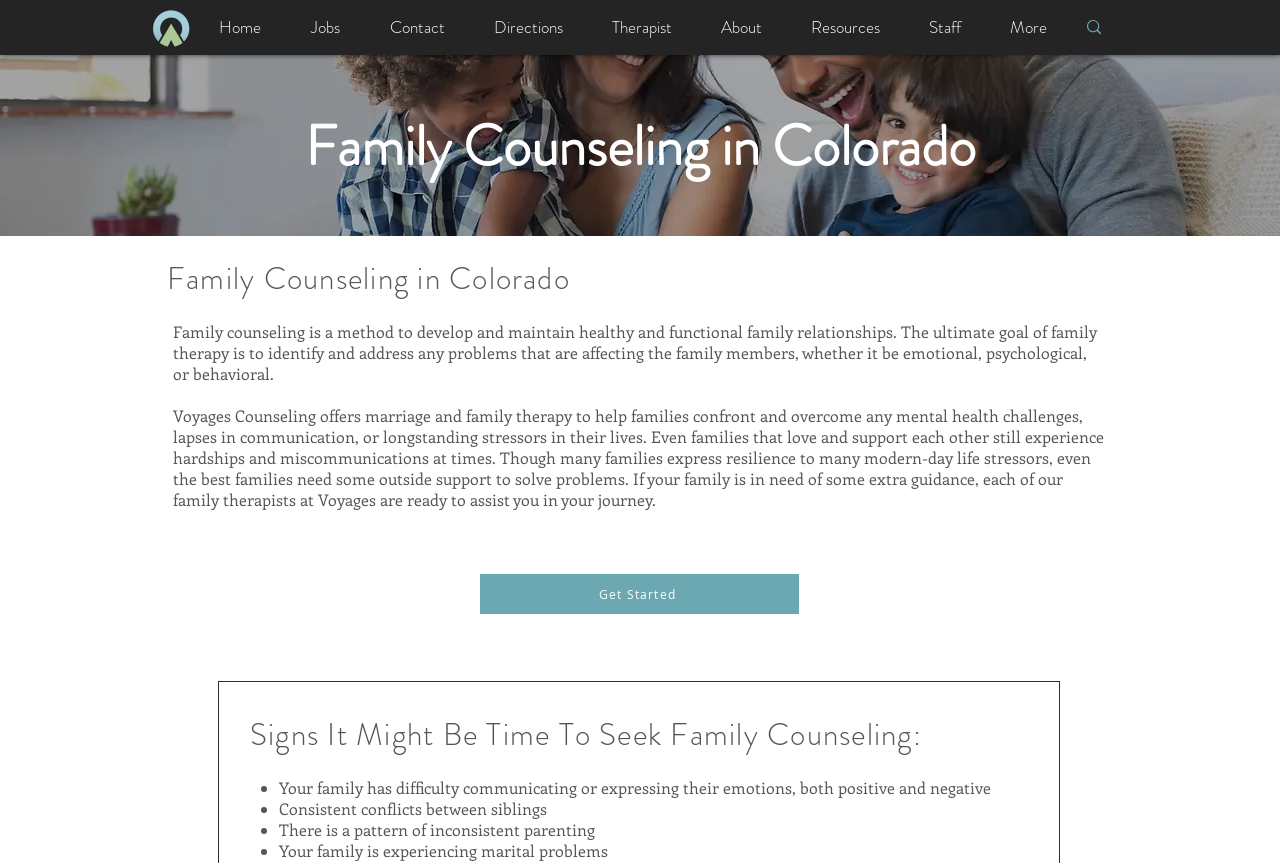What type of relationships does Voyages Counseling help with?
Answer the question with a single word or phrase by looking at the picture.

Family relationships